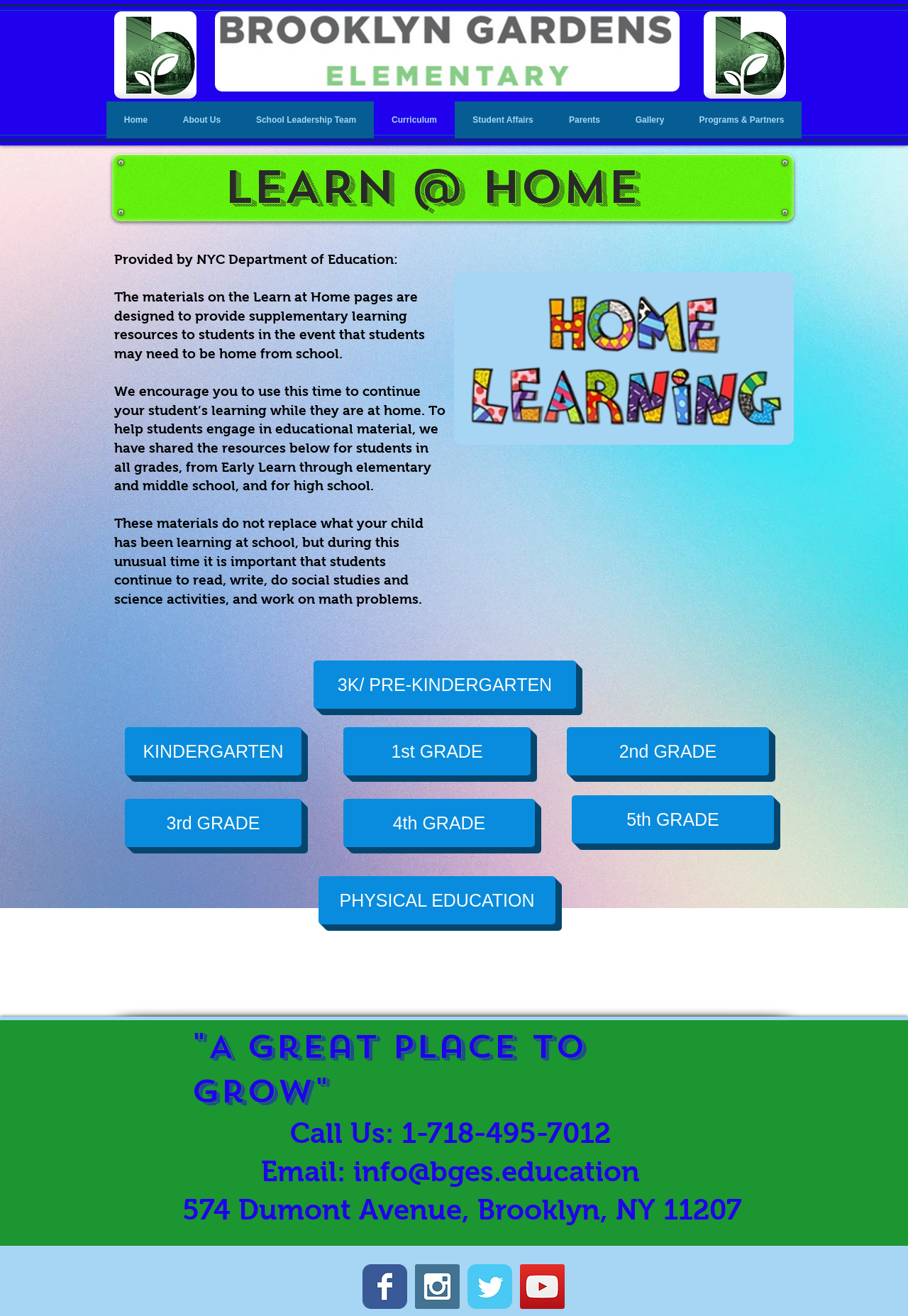Articulate a detailed summary of the webpage's content and design.

The webpage is titled "Learn At Home | bges" and appears to be an educational resource website. At the top, there is a navigation menu with 8 items: "Home", "About Us", "School Leadership Team", "Curriculum", "Student Affairs", "Parents", "Gallery", and "Programs & Partners". 

Below the navigation menu, there is a main section with a heading "LEARN @ HOME" in a prominent font. Underneath, there are several paragraphs of text explaining the purpose of the website, which is to provide supplementary learning resources for students who may need to stay at home from school. The text encourages parents to use this time to continue their child's learning and provides resources for students of all grades.

To the right of the text, there is an image with a decorative background. Below the text and image, there are 8 links to different grade levels and subjects, including "3K/ PRE-KINDERGARTEN", "KINDERGARTEN", "1st GRADE", "2nd GRADE", "3rd GRADE", "4th GRADE", "5th GRADE", and "PHYSICAL EDUCATION". These links are arranged in two columns.

At the bottom of the page, there are three headings with contact information: a phone number, an email address, and a physical address. The email address is also a clickable link. Below the contact information, there is a social media bar with links to Facebook, Instagram, Twitter, and YouTube, each represented by an icon.

Finally, there is a heading at the very bottom of the page with the quote '"A Great Place to Grow"'.